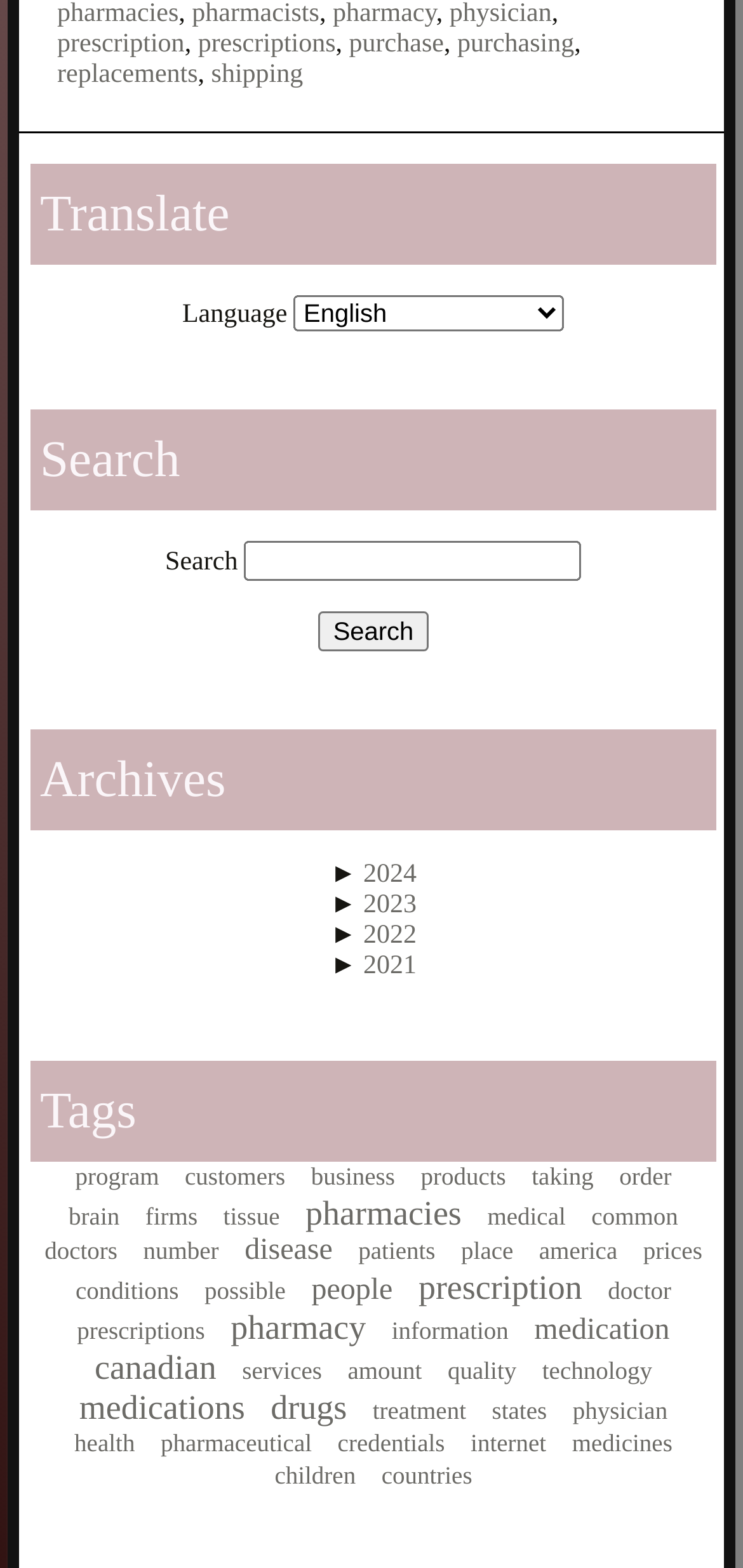Determine the bounding box coordinates for the clickable element required to fulfill the instruction: "Click on the 'Translate' heading". Provide the coordinates as four float numbers between 0 and 1, i.e., [left, top, right, bottom].

[0.041, 0.105, 0.964, 0.169]